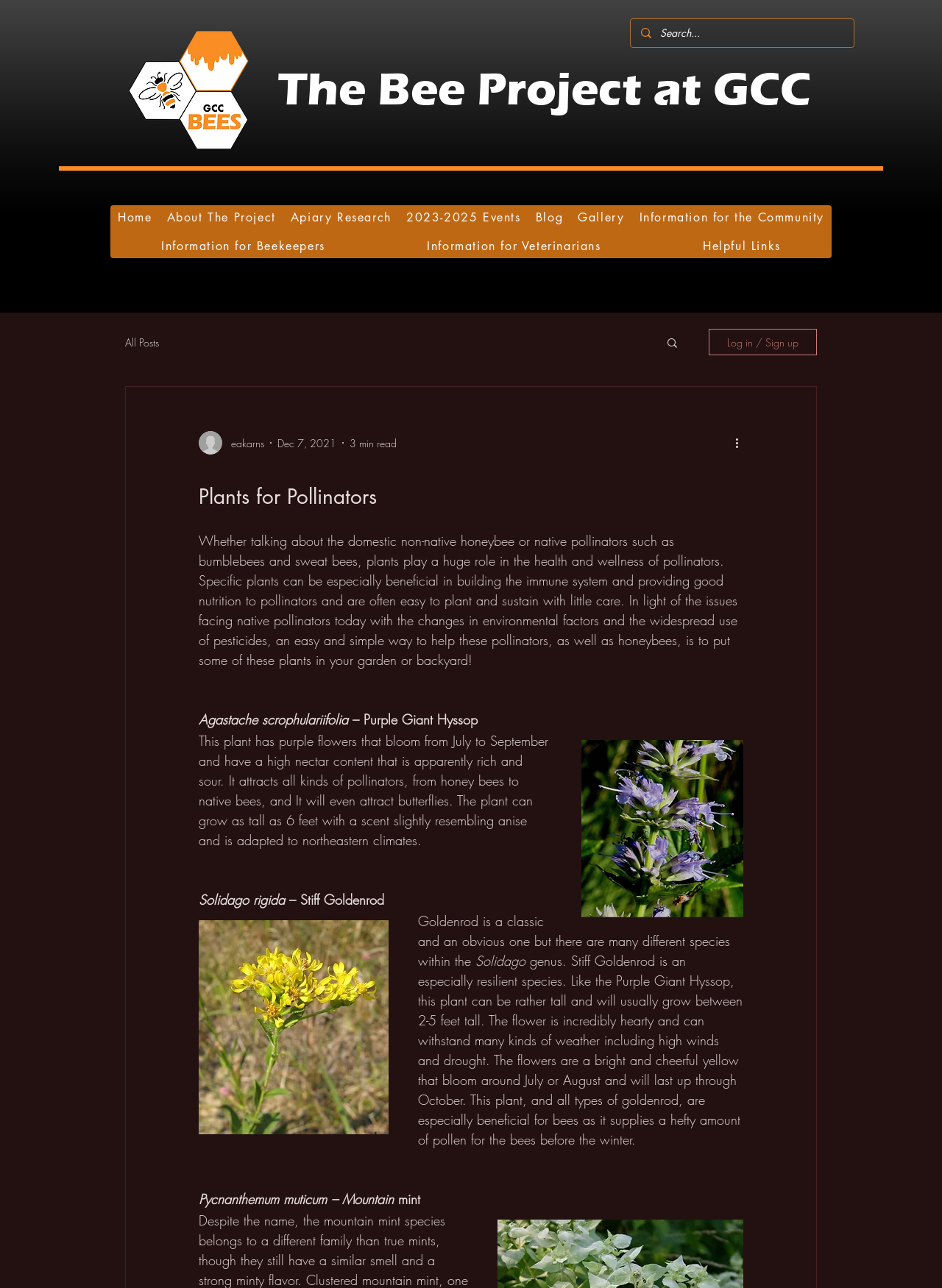Identify the bounding box coordinates of the clickable region to carry out the given instruction: "Learn about Solidago rigida".

[0.211, 0.714, 0.412, 0.881]